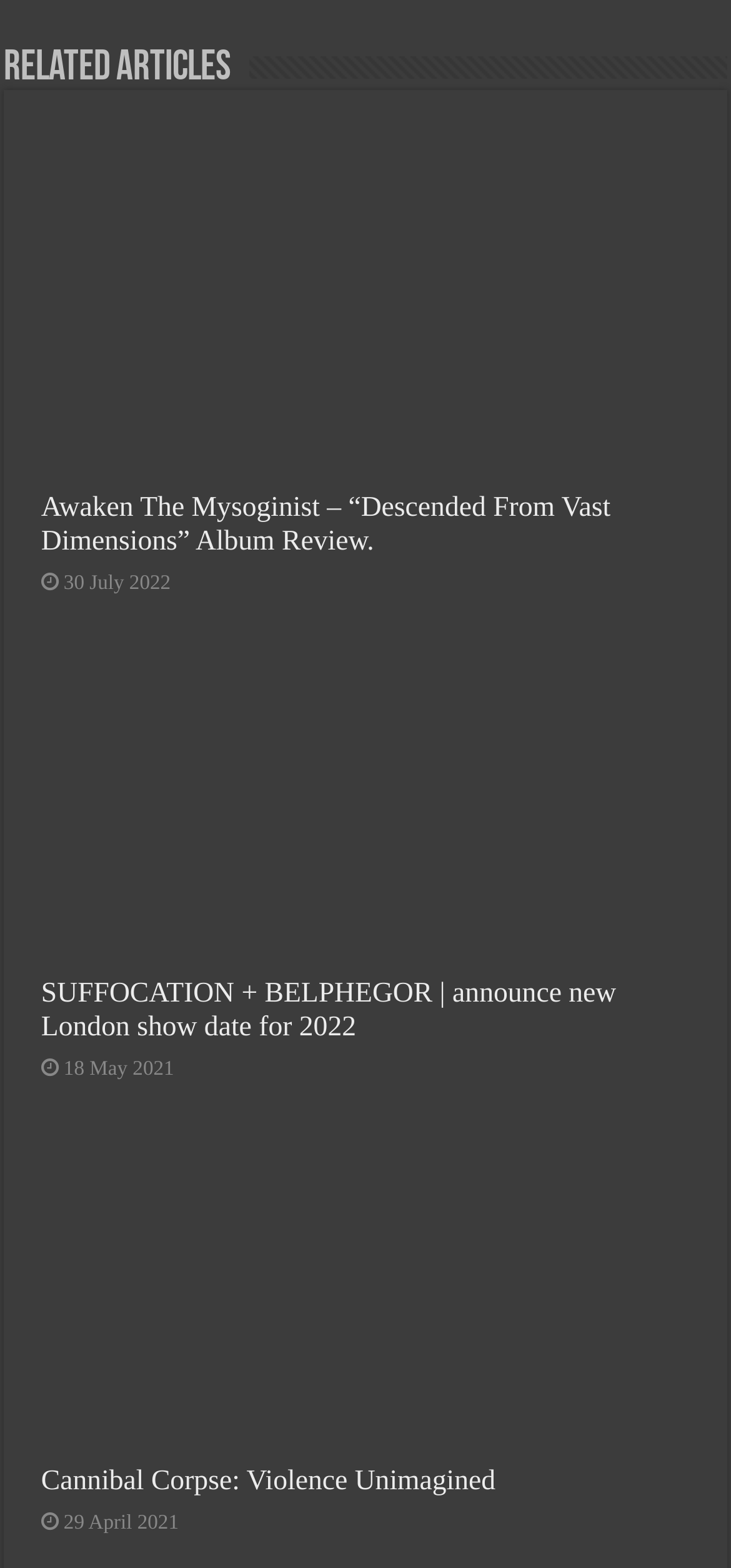How many images are on this webpage?
Look at the image and provide a detailed response to the question.

I counted the number of image elements on the webpage, which are 'SUFFOCATION + BELPHEGOR', 'Cannibal Corpse', and an icon image '' that appears multiple times. There are 3 unique images in total.